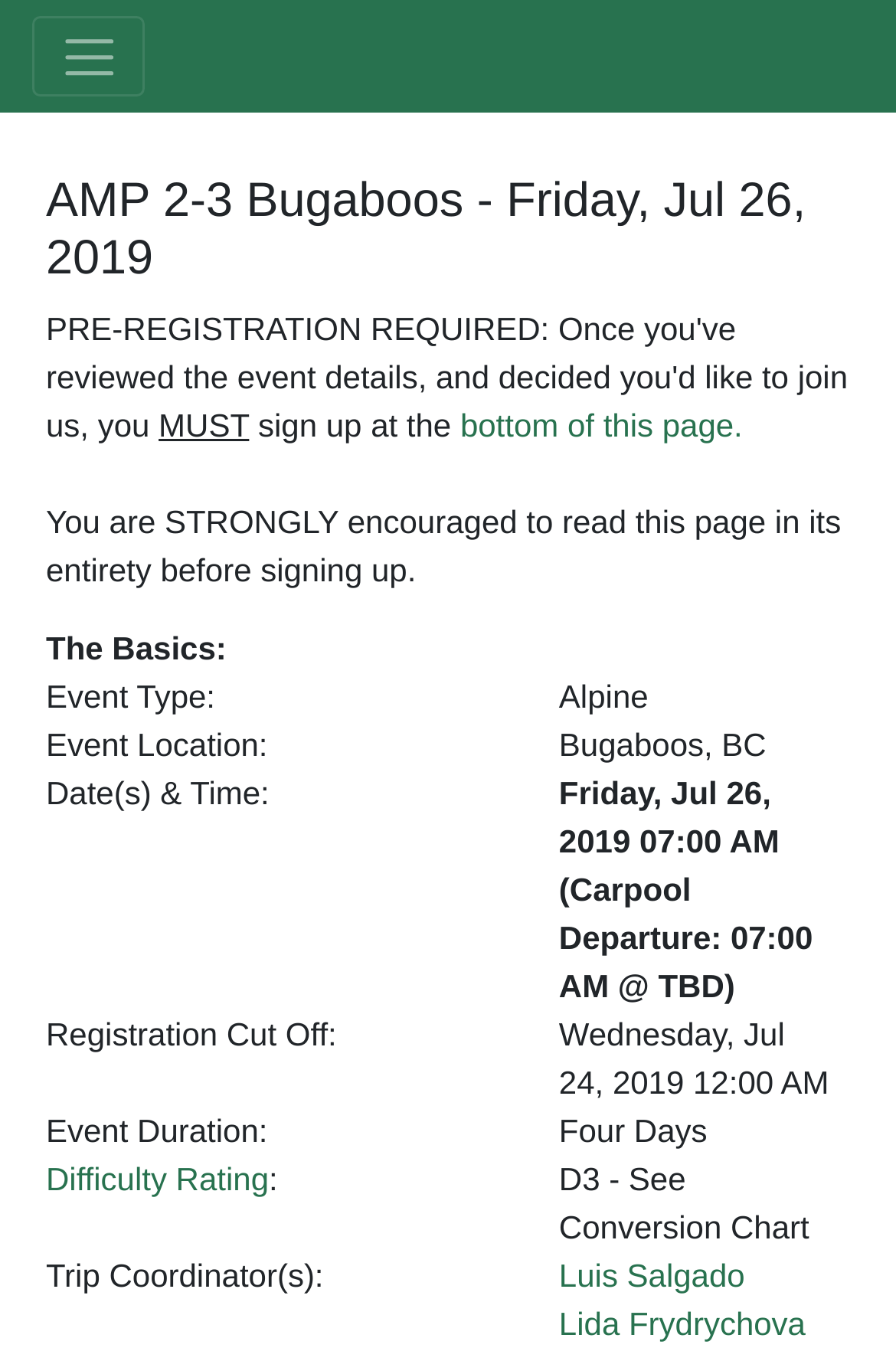What is the event type of AMP 2-3 Bugaboos?
Using the image, provide a detailed and thorough answer to the question.

I found the answer by looking at the gridcell with the label 'Event Type:' and its corresponding value, which is 'Alpine'.